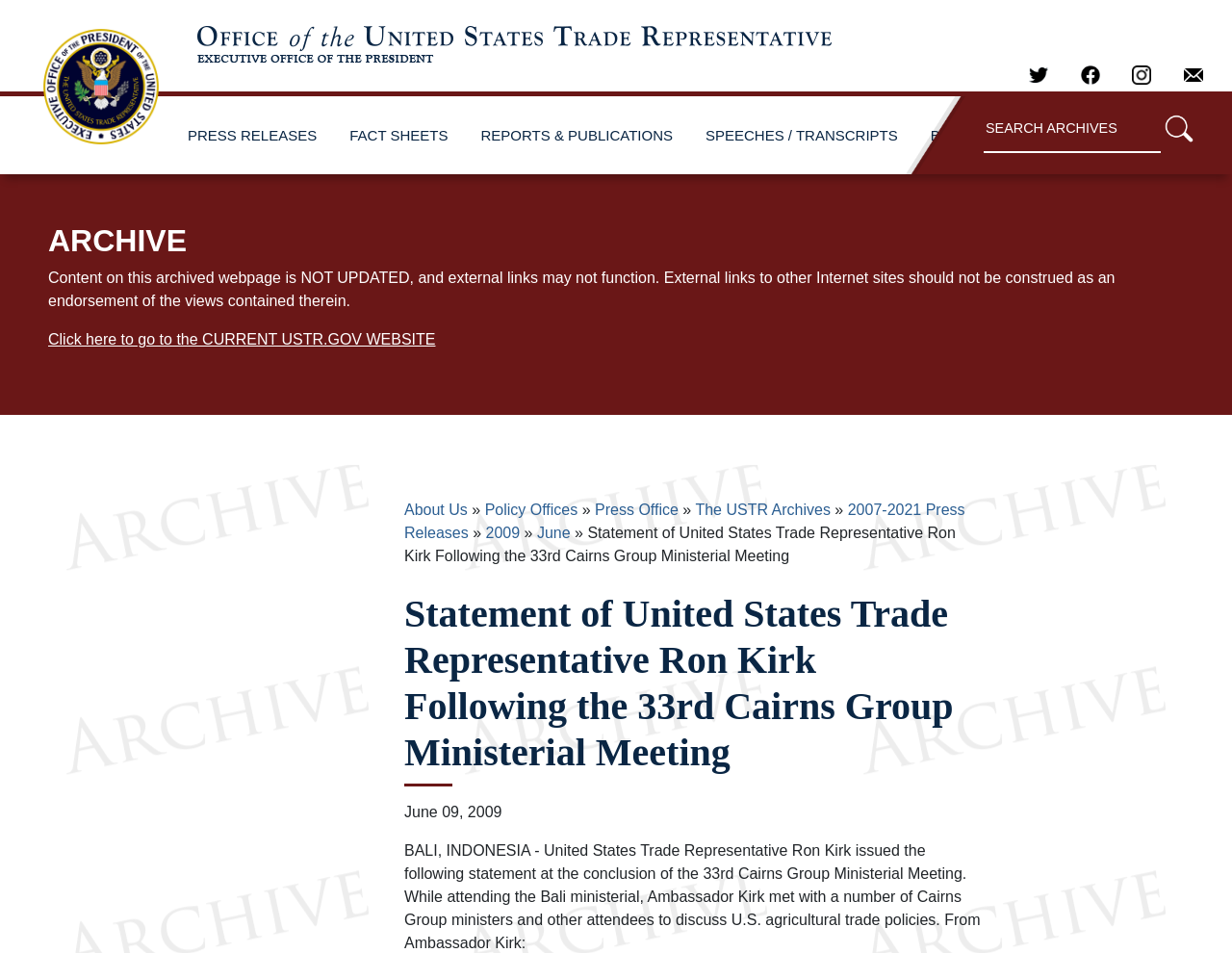Please identify the bounding box coordinates of the element on the webpage that should be clicked to follow this instruction: "Click on the Twitter link". The bounding box coordinates should be given as four float numbers between 0 and 1, formatted as [left, top, right, bottom].

[0.824, 0.07, 0.866, 0.085]